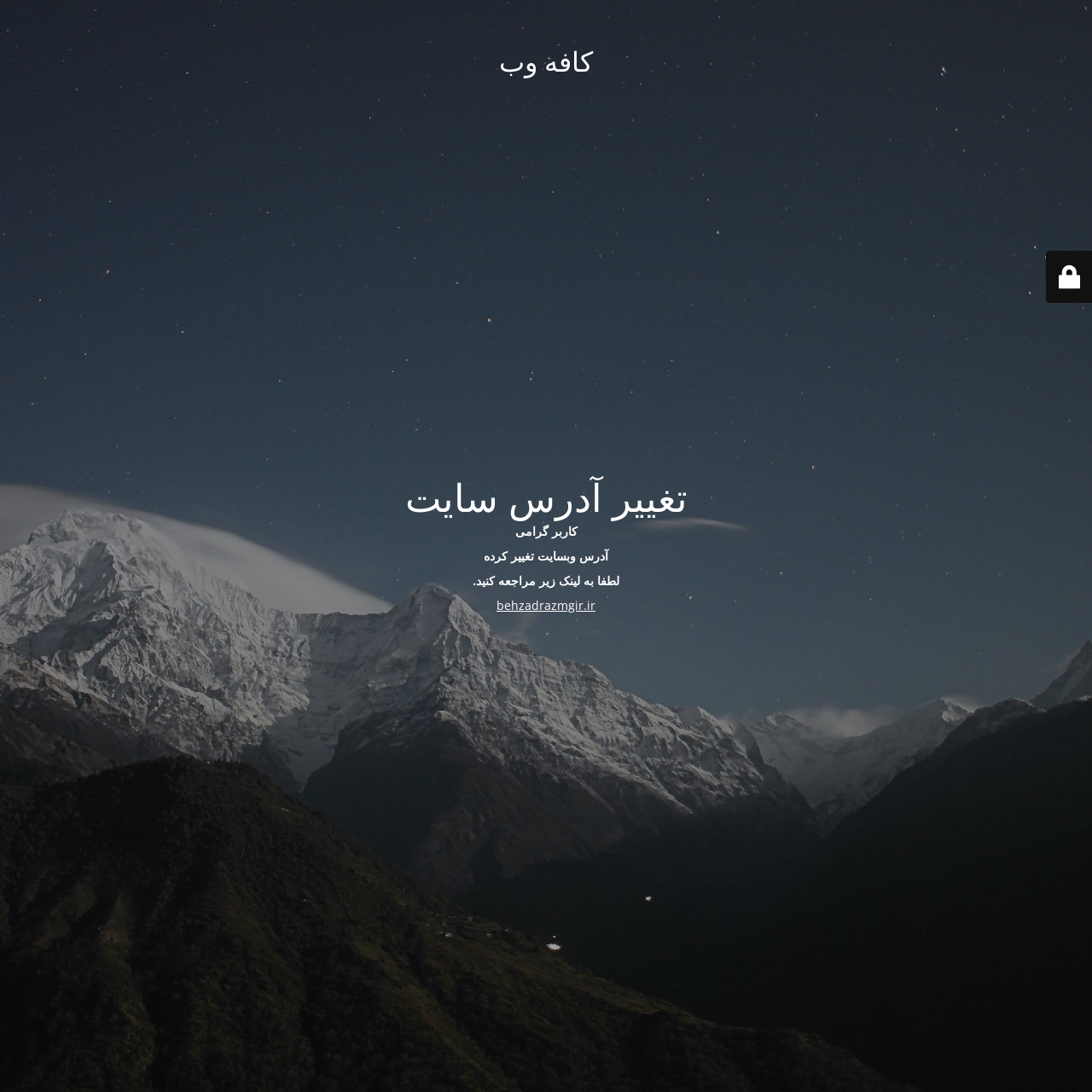Give a comprehensive overview of the webpage, including key elements.

The webpage appears to be a notification or announcement page. At the top, there is a heading that reads "کافه وب" (Cafe Web). Below this heading, another heading is present, stating "تغییر آدرس سایت" (Change of Website Address). 

To the right of the second heading, there is a section that addresses the user, with the text "کاربر گرامی" (Dear User). This is followed by a message that informs the user that the website's address has changed, and requests them to refer to the link provided below. The link, "behzadrazmgir.ir", is situated directly below this message.

In the background, there is a full-screen image that spans the entire webpage, covering the entire area from the top-left to the bottom-right corner.